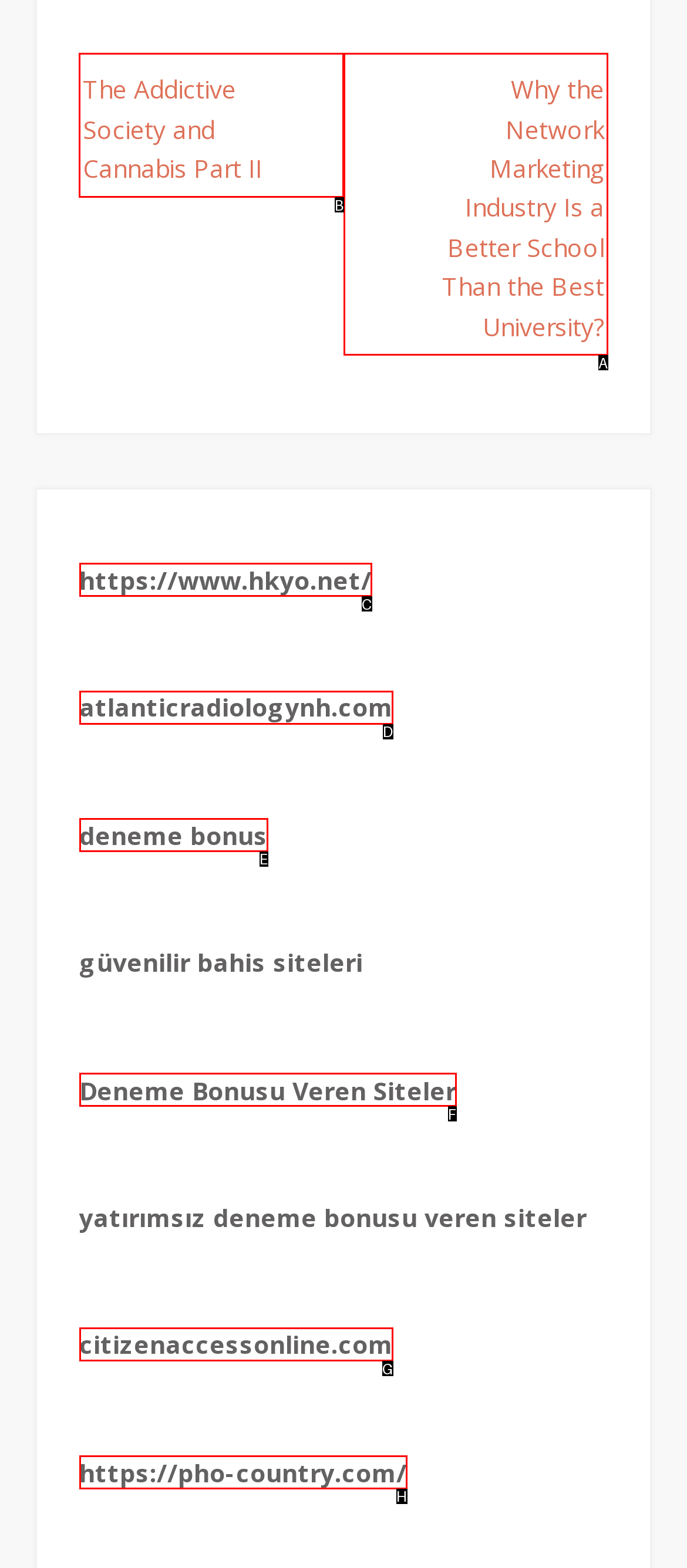Identify the correct lettered option to click in order to perform this task: Click on the link to The Addictive Society and Cannabis Part II. Respond with the letter.

B